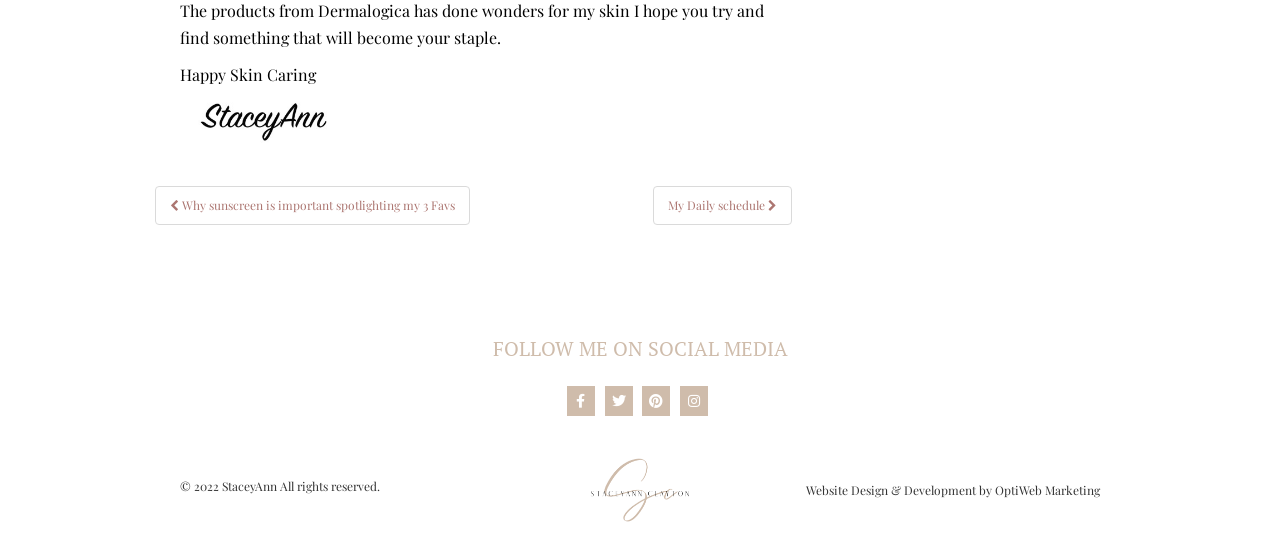Please identify the bounding box coordinates of the area that needs to be clicked to follow this instruction: "Go to StaceyAnn's homepage".

[0.173, 0.889, 0.216, 0.918]